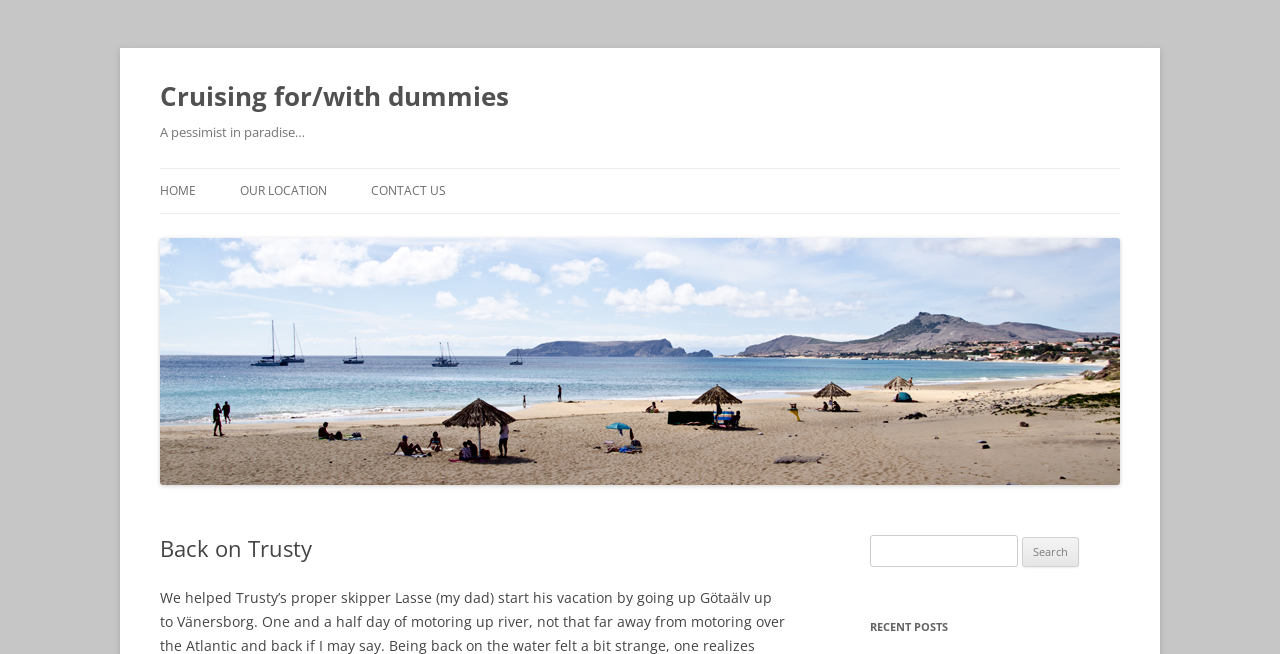Offer a detailed explanation of the webpage layout and contents.

The webpage is about cruising, with a focus on "Cruising for/with dummies". The title "Cruising for/with dummies" is prominently displayed at the top of the page, with a link to the same title below it. 

Below the title, there is a heading "A pessimist in paradise…" which suggests that the webpage may contain a personal or humorous take on cruising. 

To the right of the title, there is a navigation menu with links to "HOME", "OUR LOCATION", and "CONTACT US". 

Further down the page, there is a large image related to "Cruising for/with dummies", which takes up most of the width of the page. Above the image, there is a header with the title "Back on Trusty". 

On the right side of the image, there is a search bar with a label "Search for:" and a button to submit the search query. 

At the very bottom of the page, there is a heading "RECENT POSTS", which suggests that the webpage may contain a list of recent articles or blog posts related to cruising.